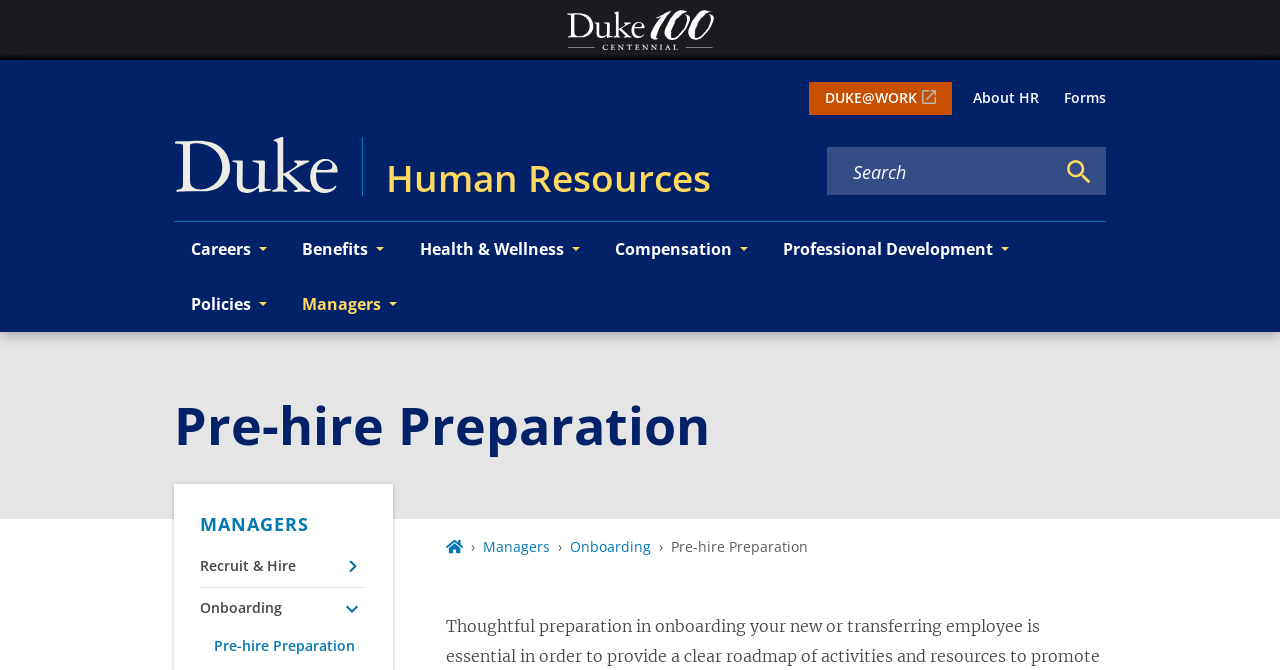Can you pinpoint the bounding box coordinates for the clickable element required for this instruction: "Click the Pre-hire Preparation link"? The coordinates should be four float numbers between 0 and 1, i.e., [left, top, right, bottom].

[0.167, 0.938, 0.286, 0.99]